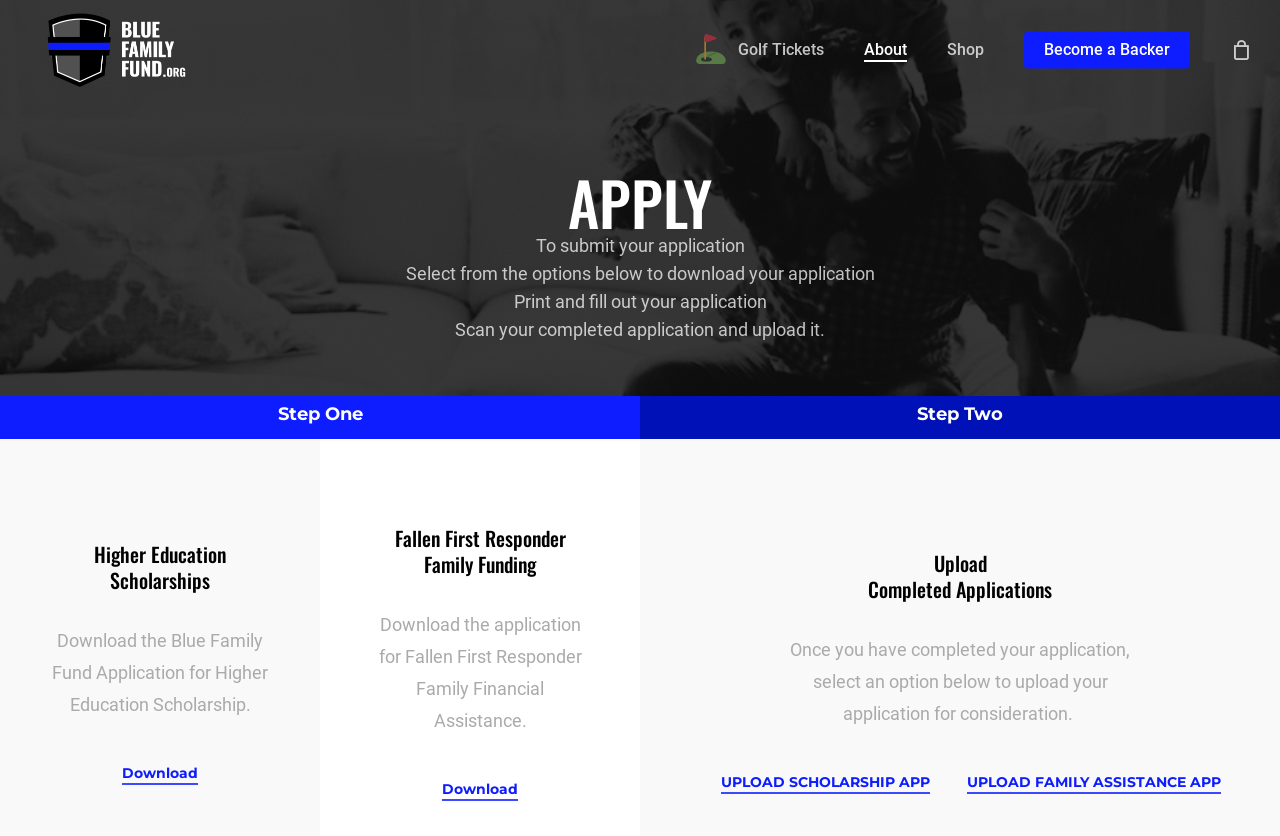Given the element description, predict the bounding box coordinates in the format (top-left x, top-left y, bottom-right x, bottom-right y). Make sure all values are between 0 and 1. Here is the element description: About

[0.675, 0.05, 0.709, 0.069]